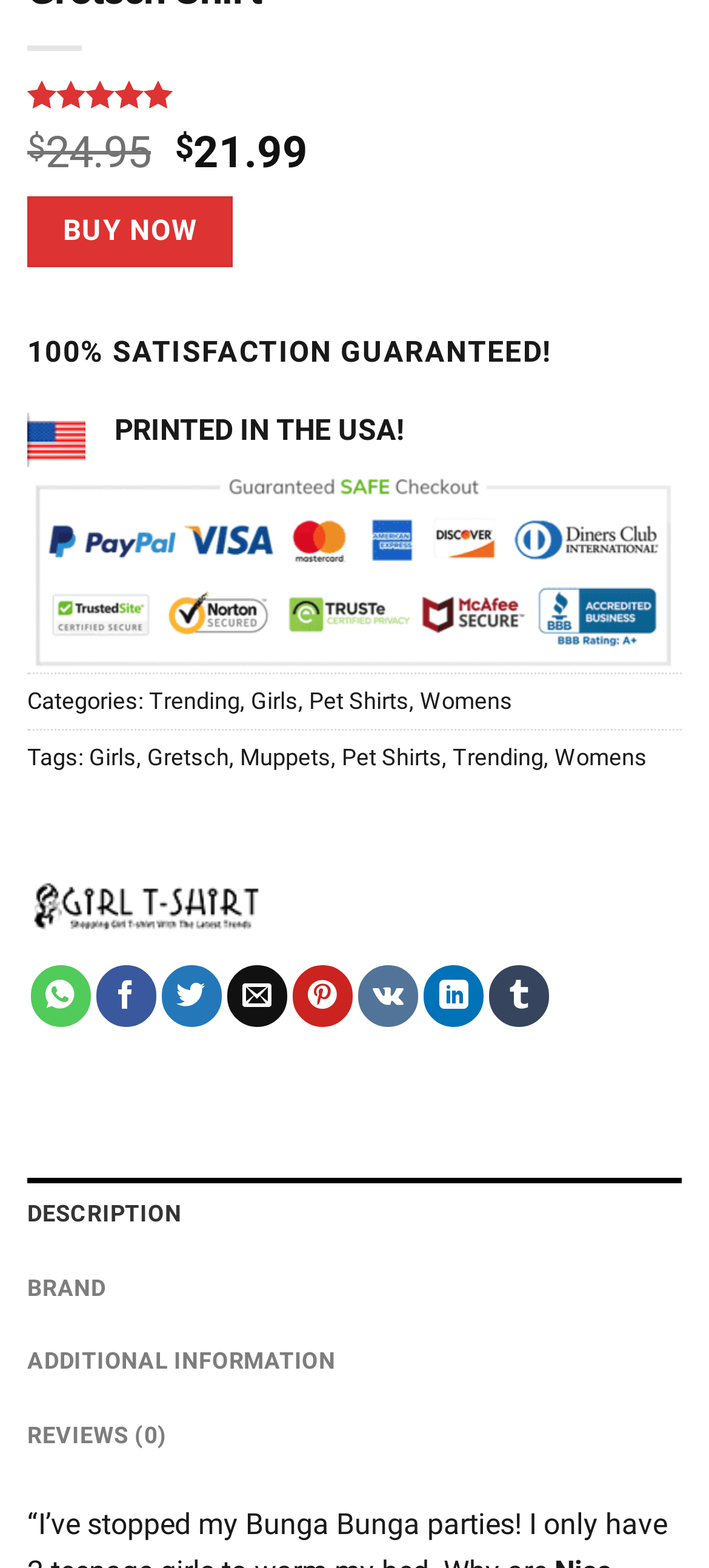What categories does this product belong to?
Examine the image closely and answer the question with as much detail as possible.

The categories of this product can be found in the middle of the webpage, where it says 'Categories:' followed by a list of links. These links are 'Trending', 'Girls', 'Pet Shirts', and 'Womens', indicating that this product belongs to these categories.